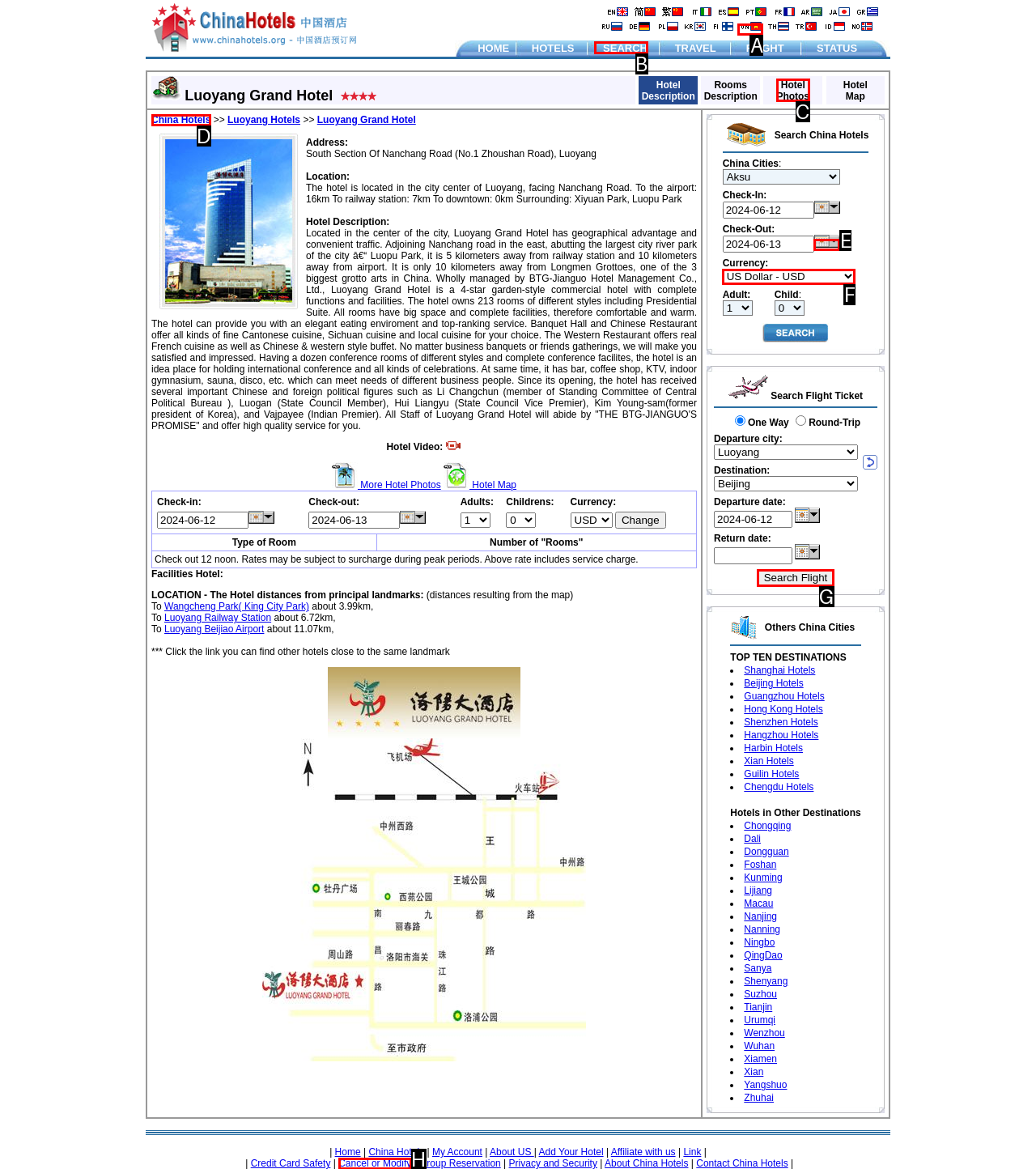Select the letter of the UI element you need to click to complete this task: Search for hotels.

B